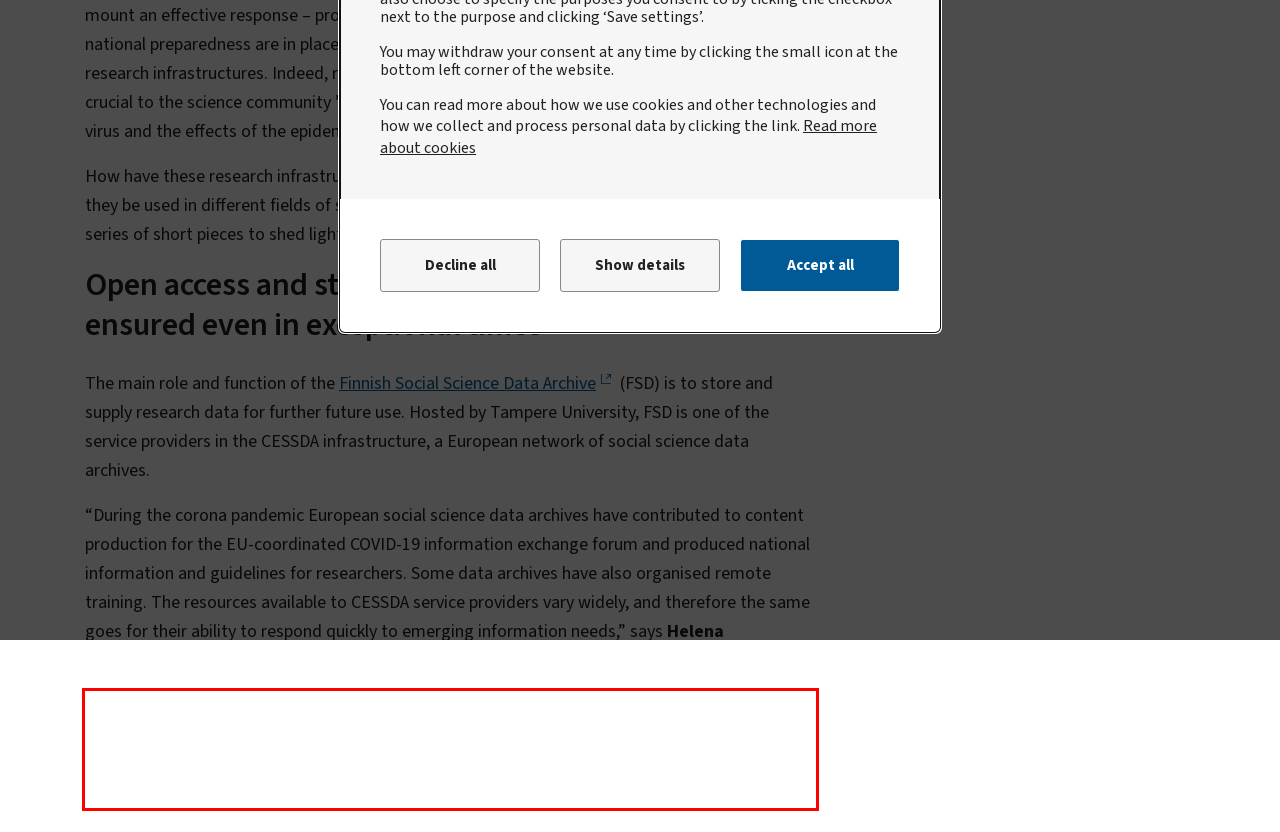Identify the text within the red bounding box on the webpage screenshot and generate the extracted text content.

In April FSD recorded an increase in the amount data downloaded for research purposes. Other uses of archive data have also increased. In the current exceptional circumstances data from the FSD have been accessible for download for research and comparative purposes in the same way as in normal times, Laaksonen says: